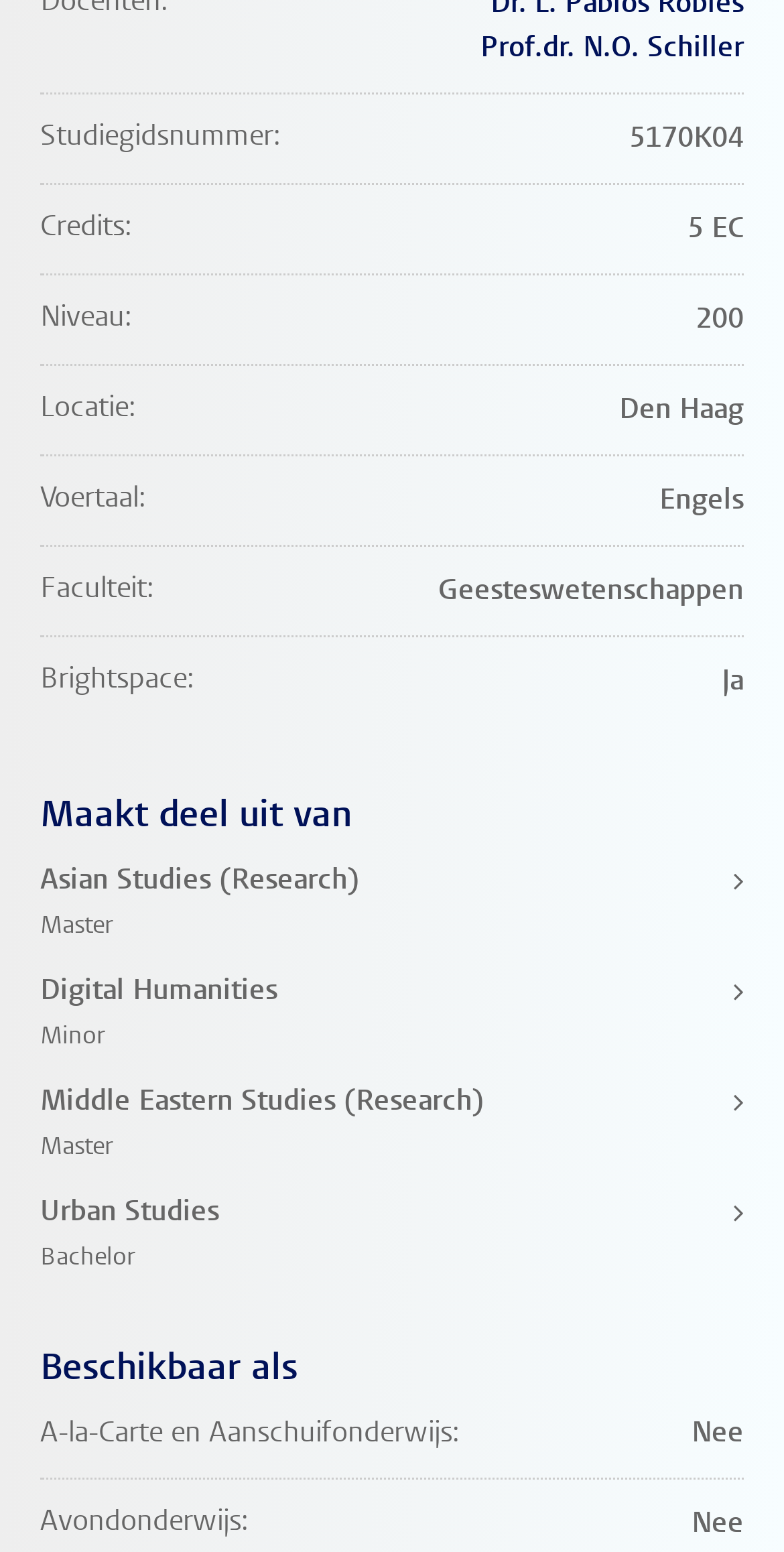From the element description Middle Eastern Studies (Research) Master, predict the bounding box coordinates of the UI element. The coordinates must be specified in the format (top-left x, top-left y, bottom-right x, bottom-right y) and should be within the 0 to 1 range.

[0.051, 0.696, 0.949, 0.753]